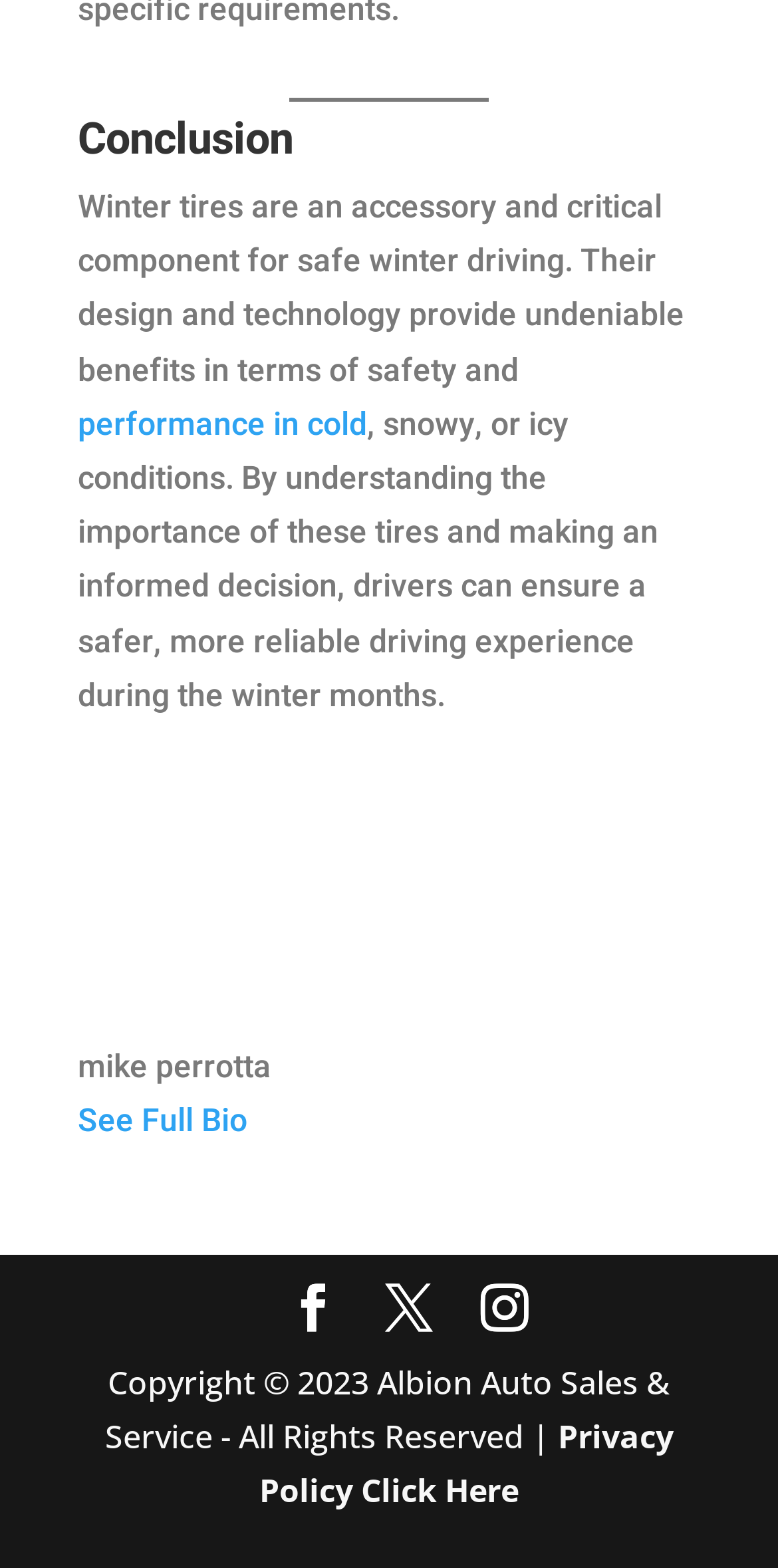Please study the image and answer the question comprehensively:
What is the purpose of winter tires?

The article mentions that winter tires provide 'undeniable benefits in terms of safety and performance in cold, snowy, or icy conditions', indicating that their purpose is to ensure safety while driving in such conditions.